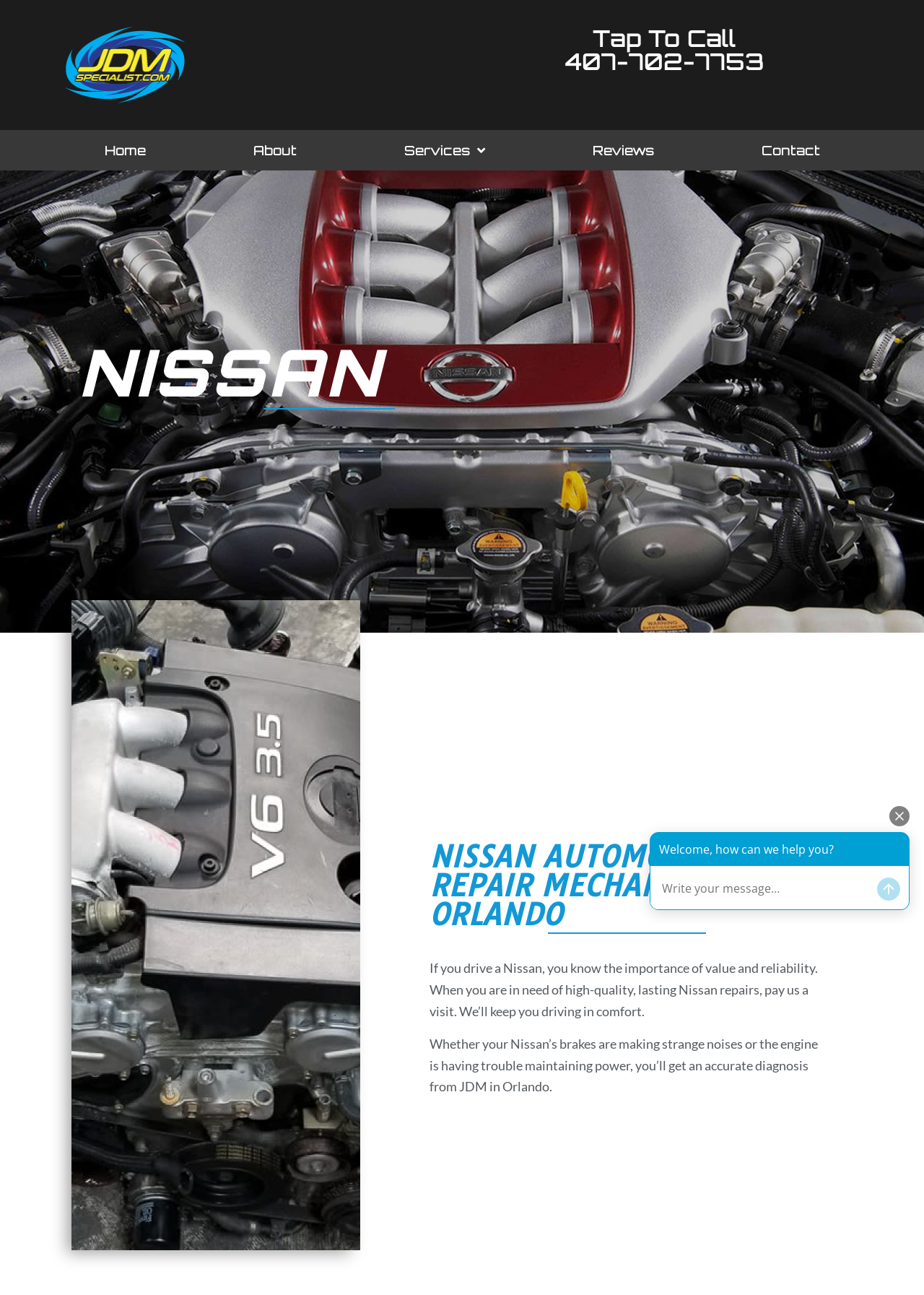For the given element description Privacy & Policy, determine the bounding box coordinates of the UI element. The coordinates should follow the format (top-left x, top-left y, bottom-right x, bottom-right y) and be within the range of 0 to 1.

None